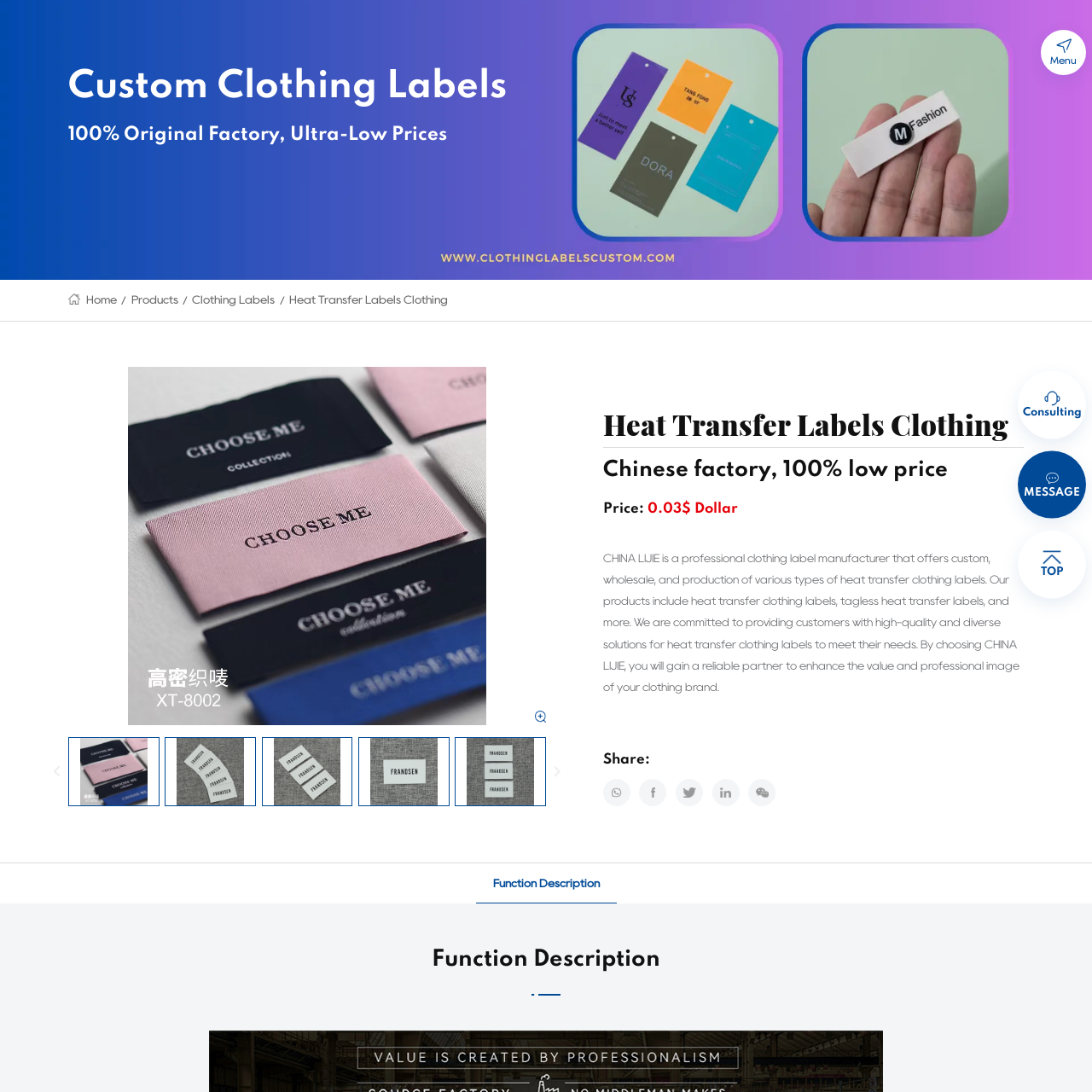Use the image within the highlighted red box to answer the following question with a single word or phrase:
What do heat transfer labels provide to custom clothing items?

a professional touch